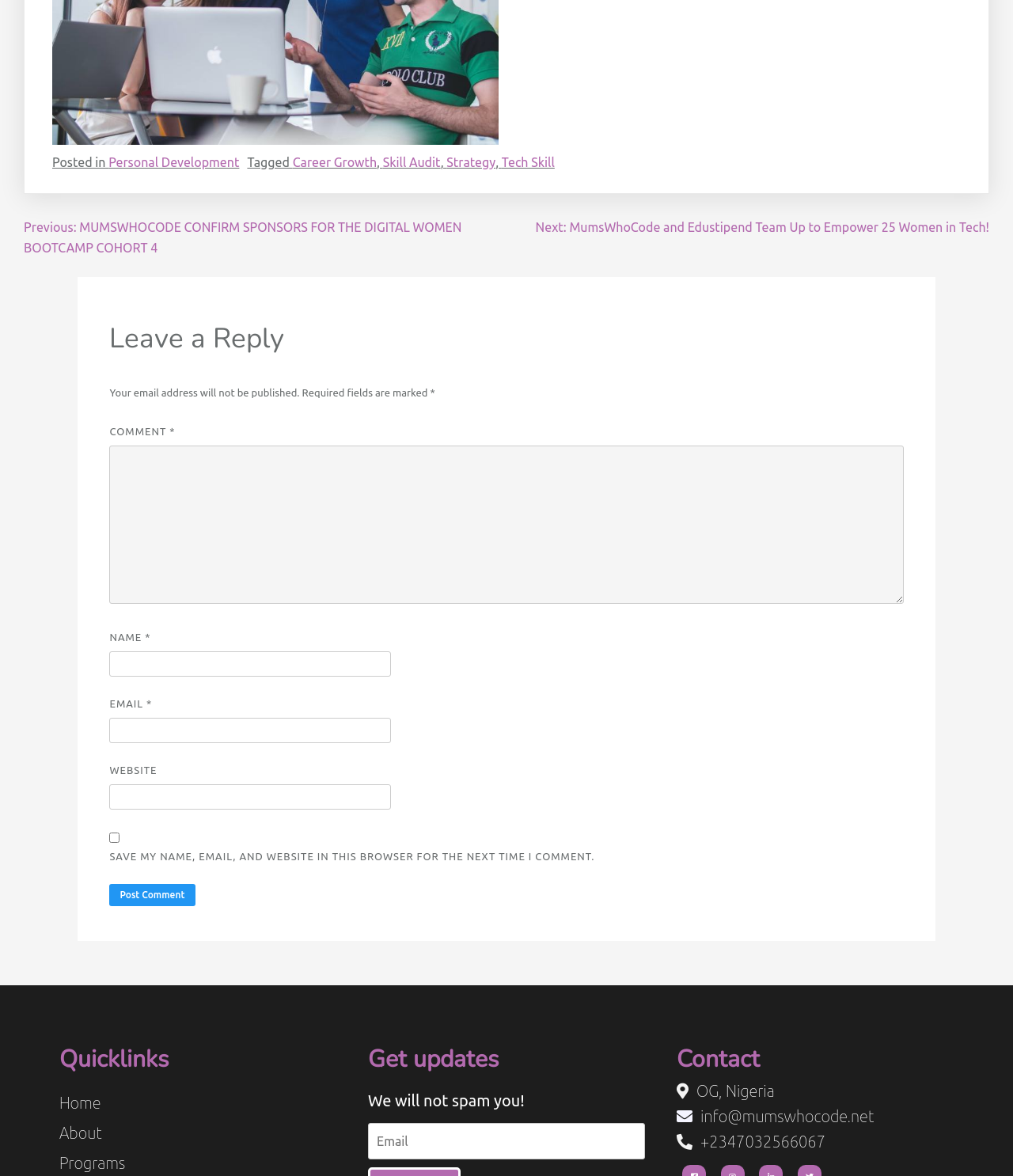Please find the bounding box coordinates for the clickable element needed to perform this instruction: "Subscribe to get updates".

[0.363, 0.955, 0.637, 0.986]